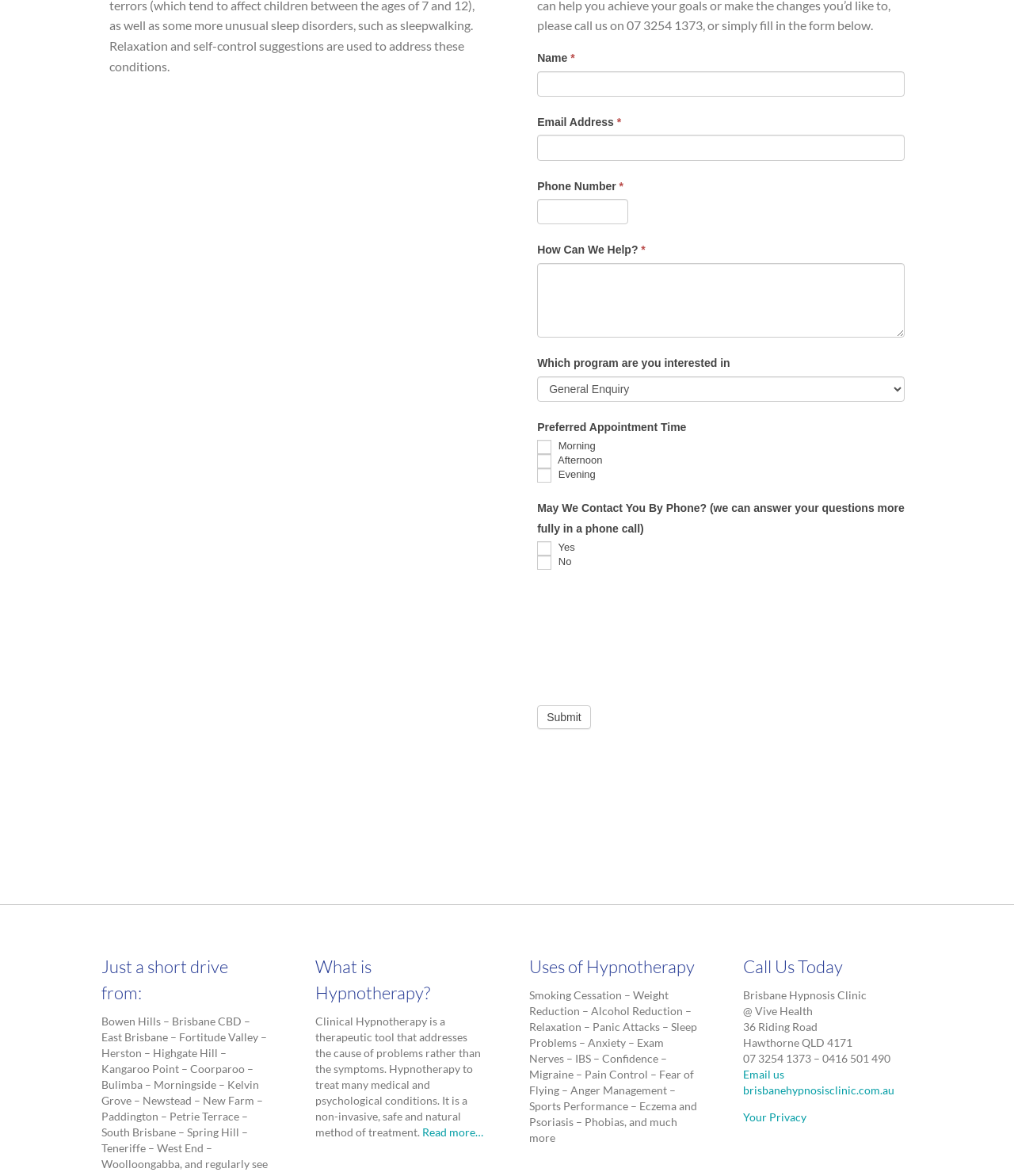Please answer the following query using a single word or phrase: 
What is clinical hypnotherapy used to treat?

Many medical and psychological conditions